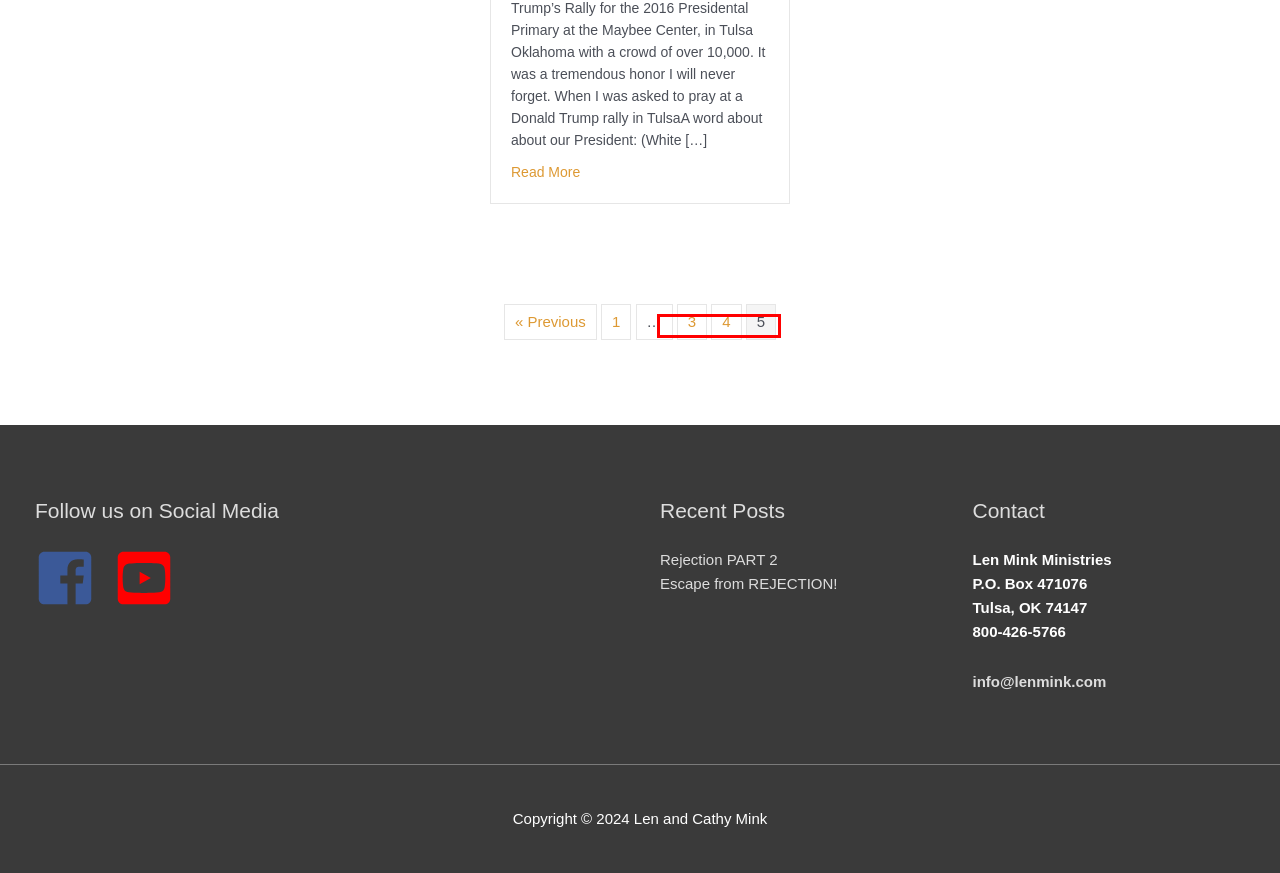Look at the screenshot of a webpage with a red bounding box and select the webpage description that best corresponds to the new page after clicking the element in the red box. Here are the options:
A. Escape from REJECTION! – Len and Cathy Mink
B. Blog – Len and Cathy Mink
C. Contact – Len and Cathy Mink
D. Blog – Page 3 – Len and Cathy Mink
E. Rejection PART 2 – Len and Cathy Mink
F. What Trump has done for America – Len and Cathy Mink
G. Blog – Page 4 – Len and Cathy Mink
H. Len and Cathy Mink – Non-Profit Music & Teaching Ministry

E